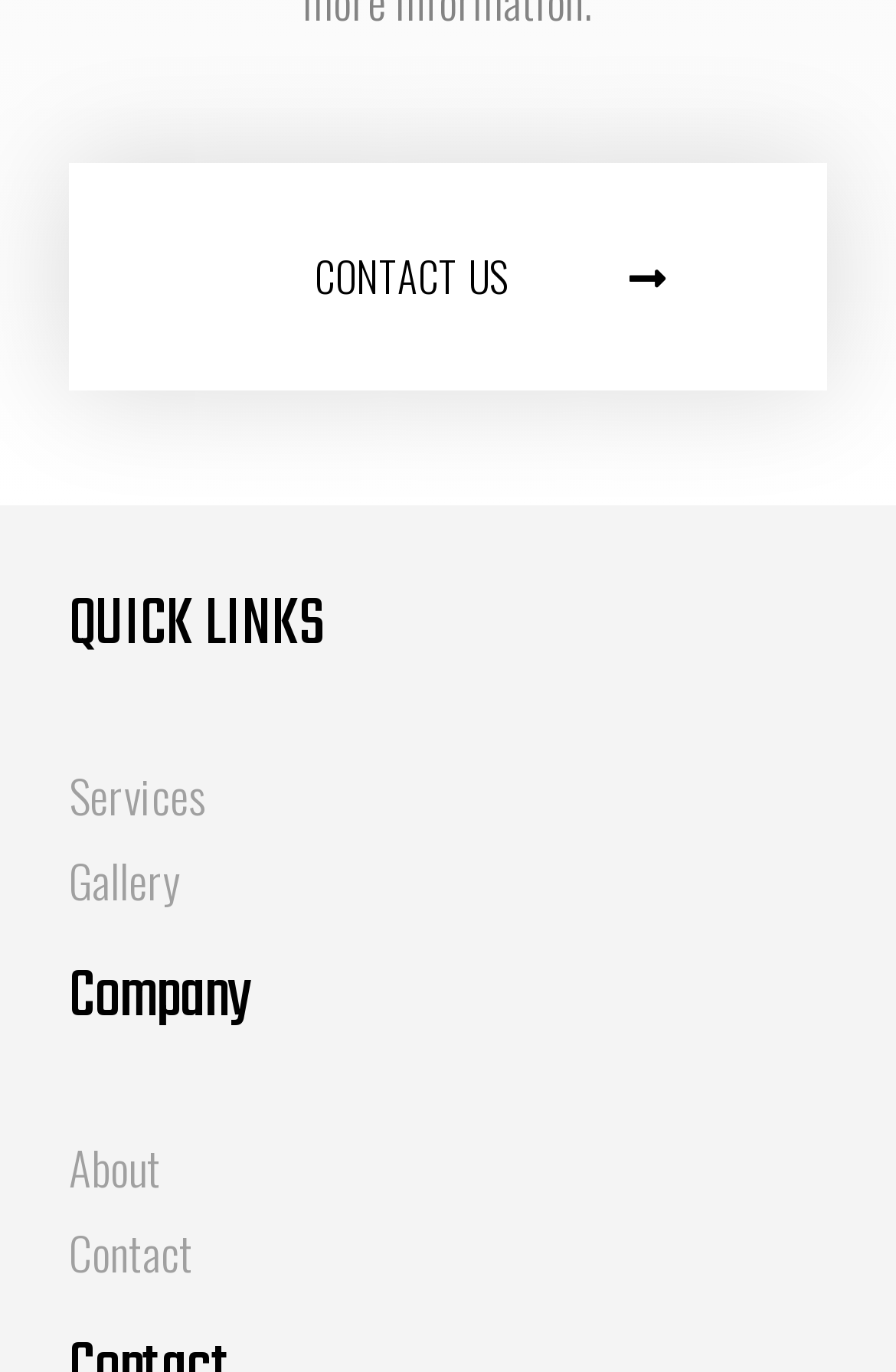How many links are under quick links?
Carefully analyze the image and provide a detailed answer to the question.

I examined the navigation element with the text 'QUICK LINKS' and counted its child link elements, which are 'Services' and 'Gallery'. Therefore, the answer is 2.